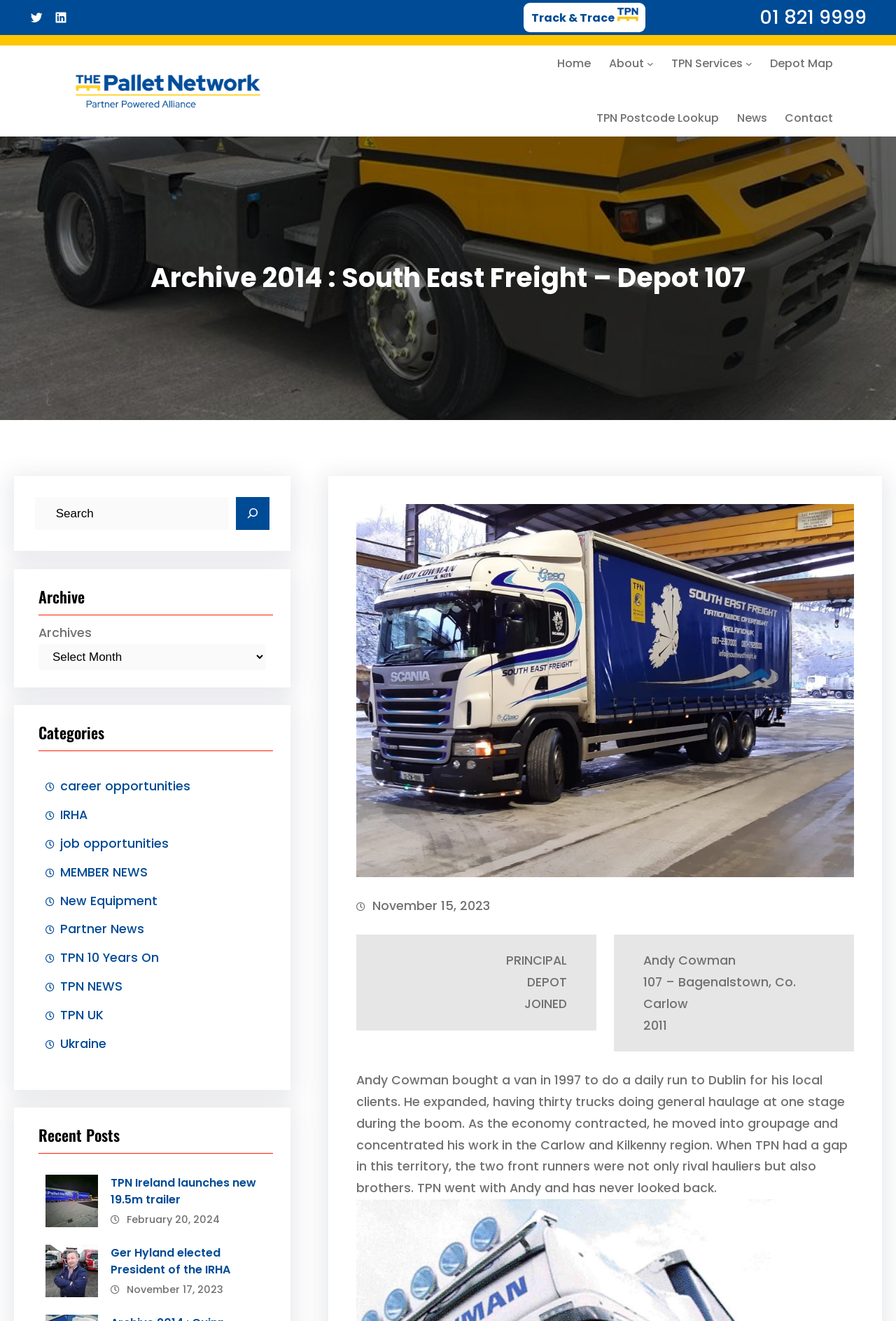What is the name of the network mentioned on the webpage?
Utilize the image to construct a detailed and well-explained answer.

I found the name of the network by looking at the link element with the text 'TPN – The Pallet Network', which suggests that TPN is an abbreviation for The Pallet Network.